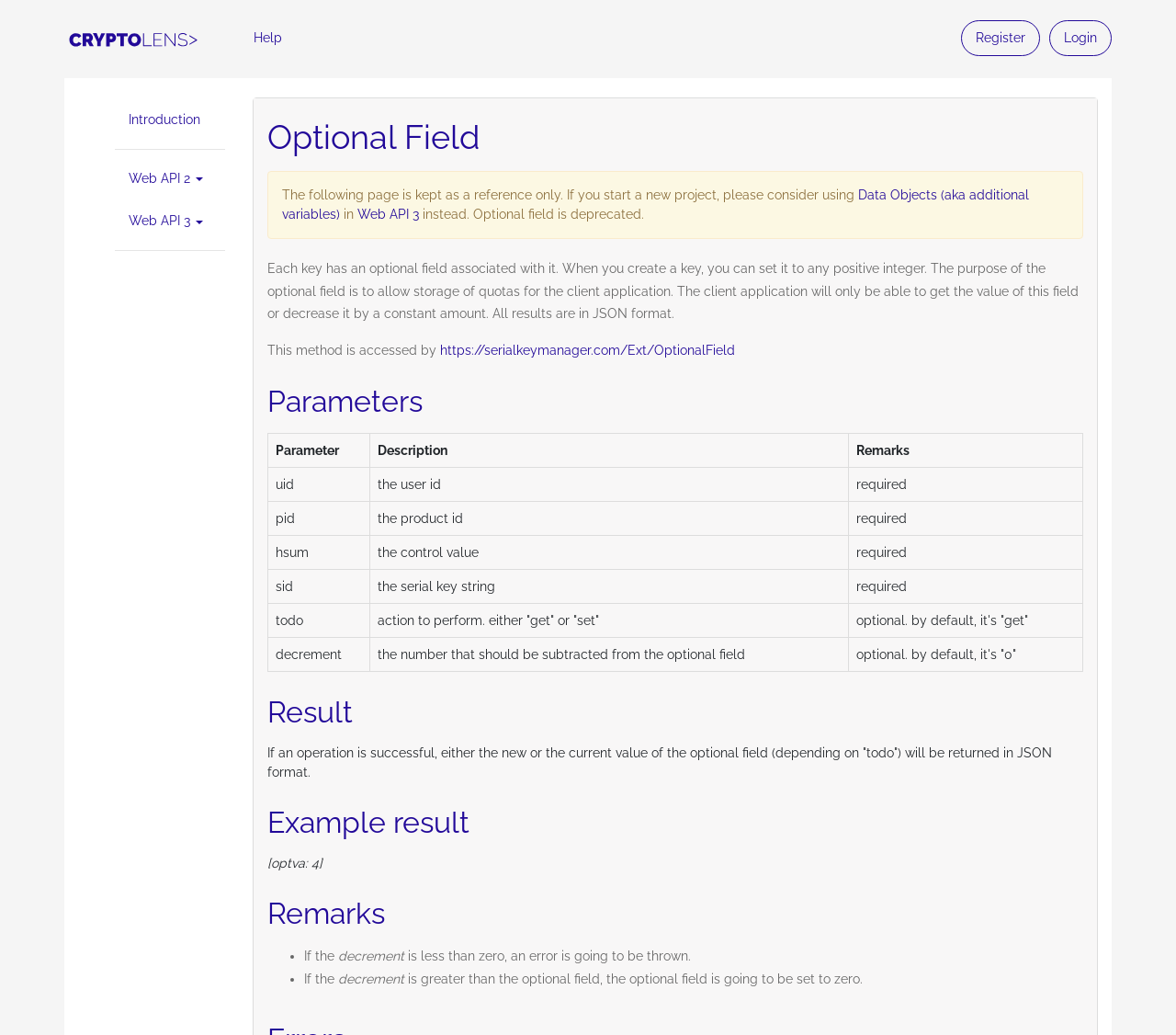What is the purpose of the uid parameter?
From the image, respond with a single word or phrase.

User id